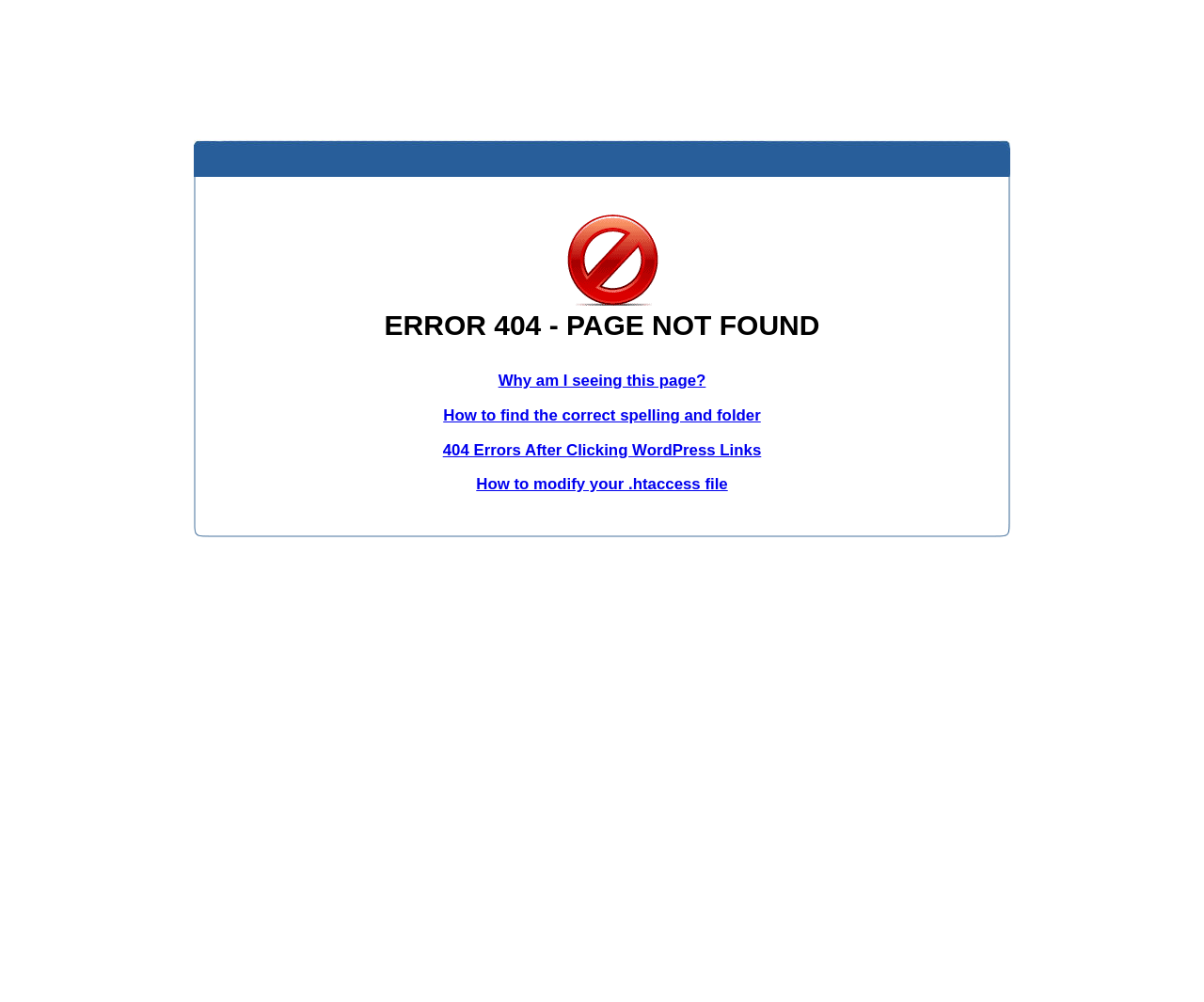What file is mentioned on this page?
Based on the visual content, answer with a single word or a brief phrase.

.htaccess file